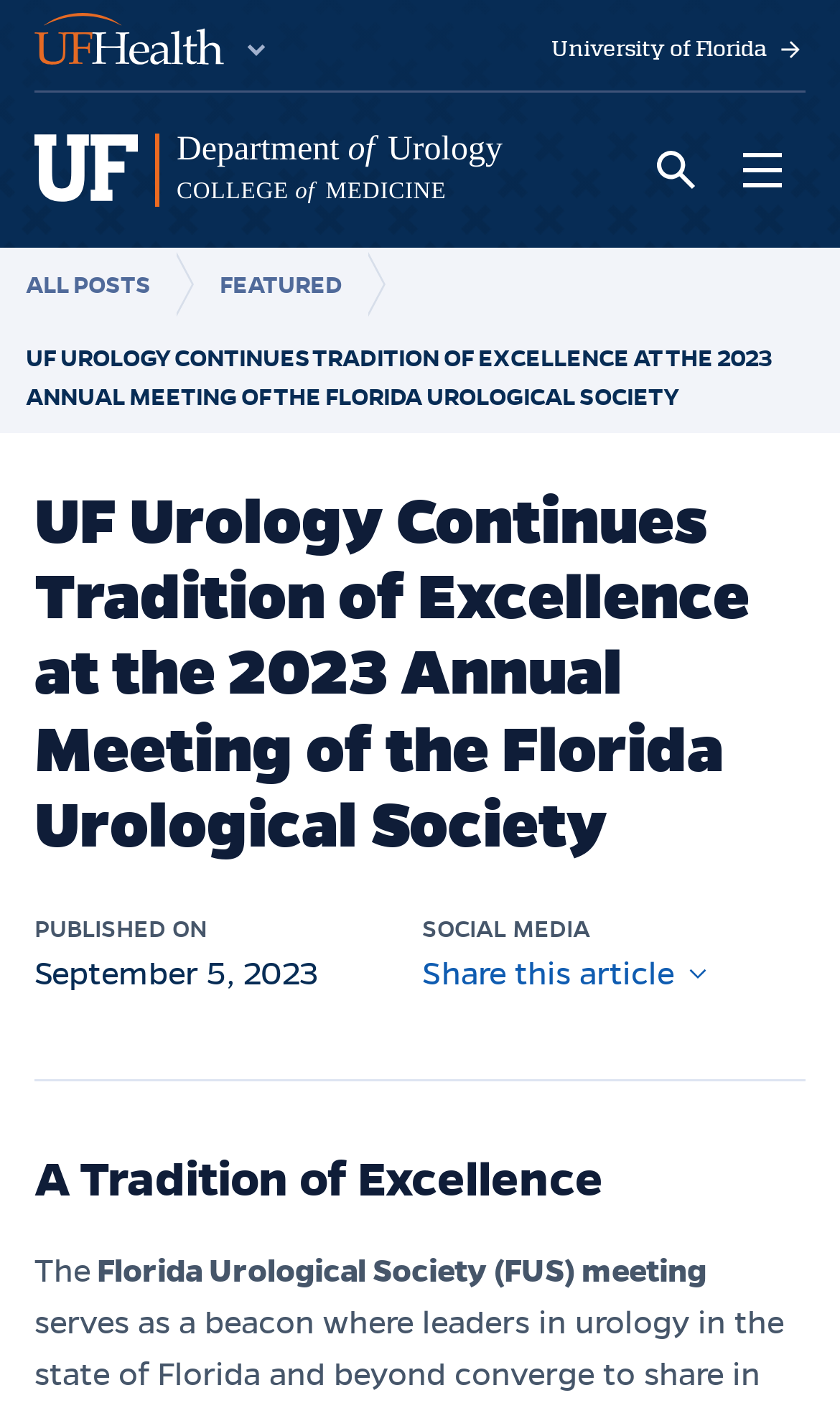Respond to the question with just a single word or phrase: 
What is the topic of the article?

Urology